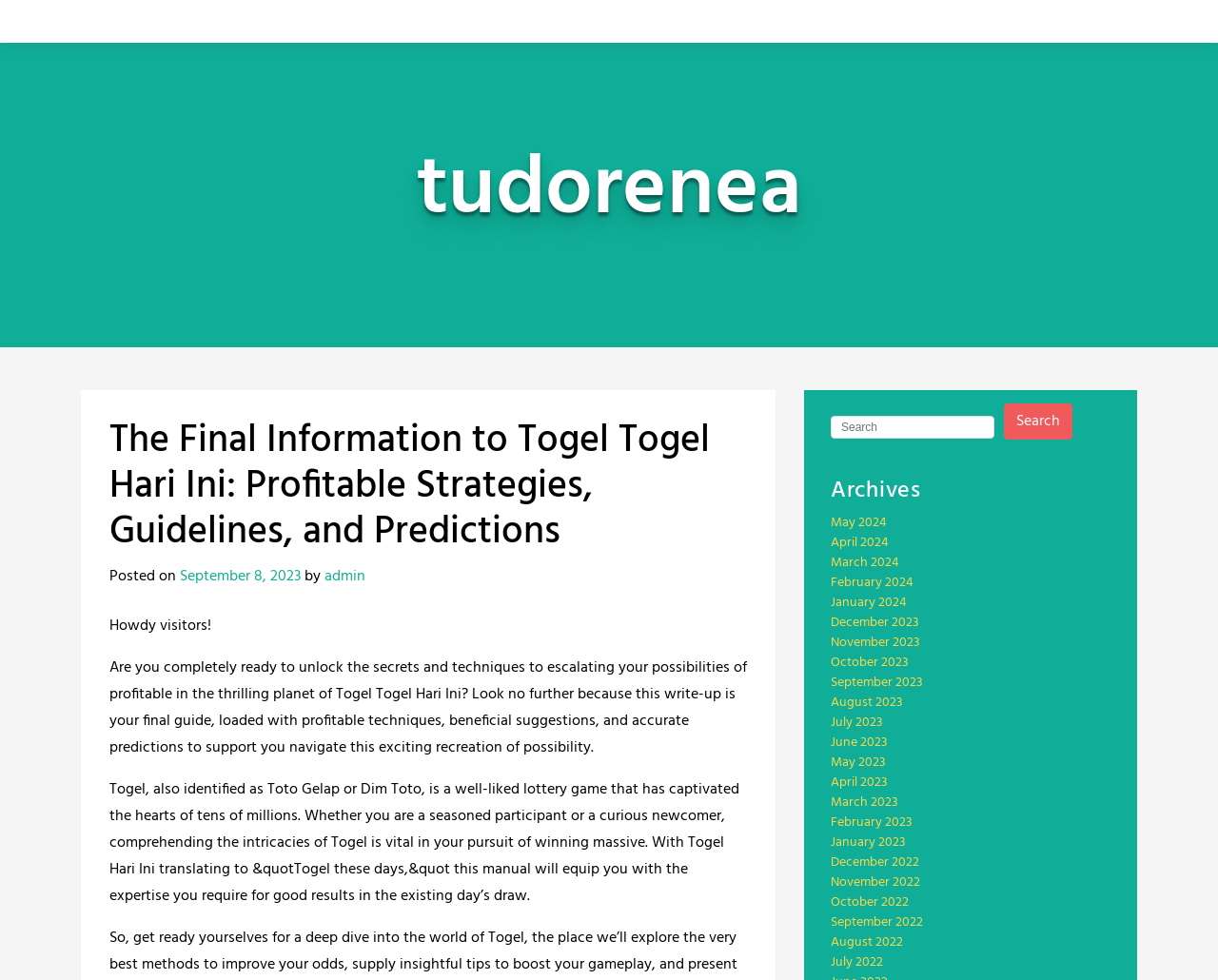Please answer the following question using a single word or phrase: Who is the author of the current article?

admin